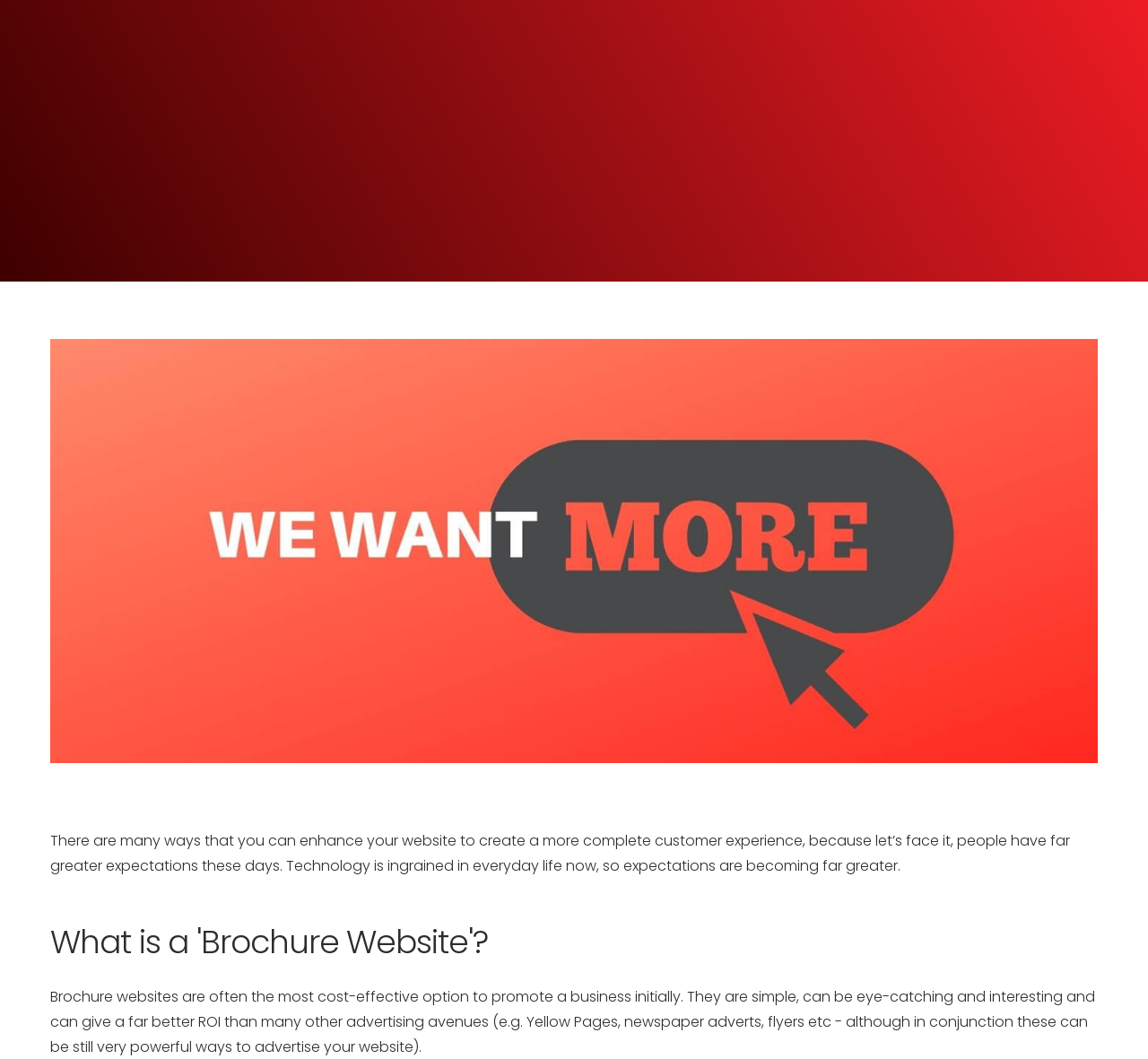Locate the bounding box of the UI element with the following description: "alt="Best of the web"".

[0.756, 0.559, 0.956, 0.608]